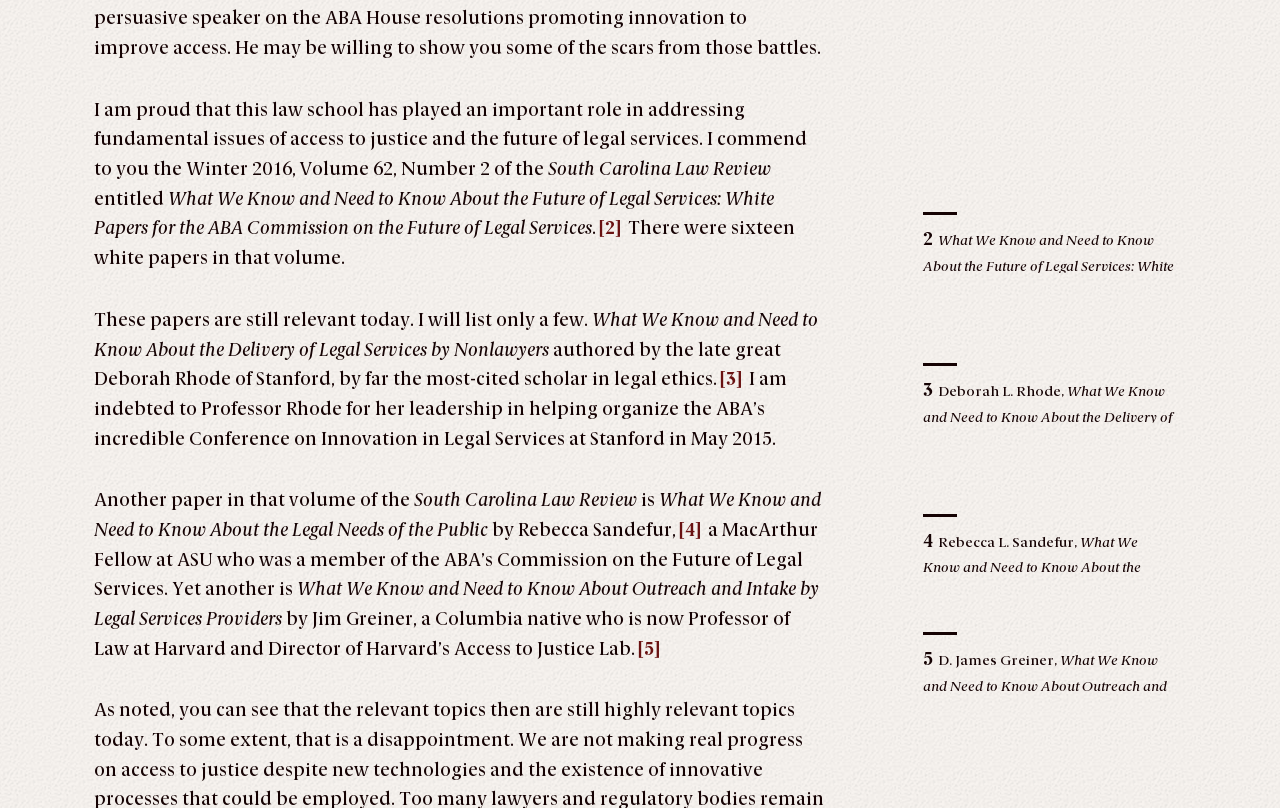What is the title of the paper by Rebecca Sandefur?
Based on the screenshot, respond with a single word or phrase.

What We Know and Need to Know About the Legal Needs of the Public